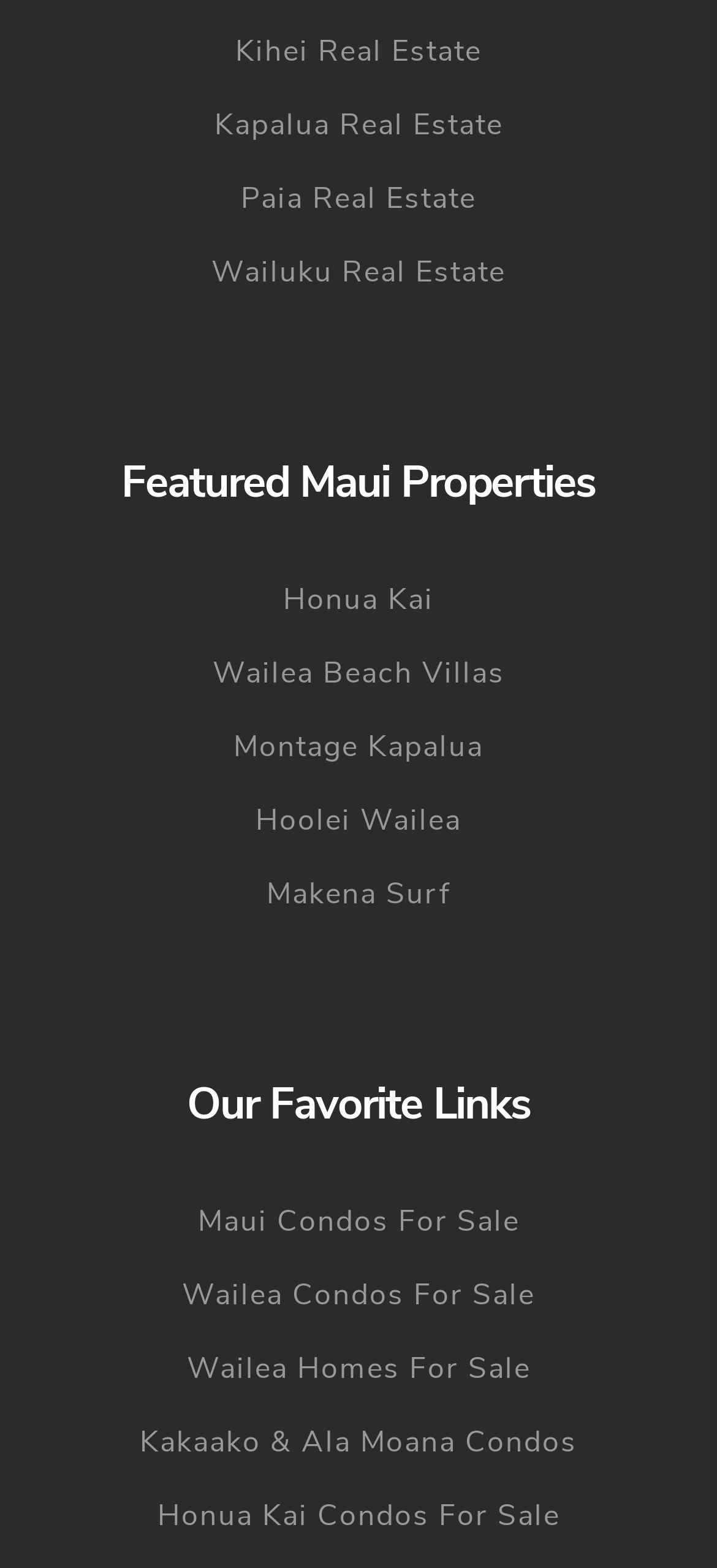Give a one-word or one-phrase response to the question:
How many real estate links are on the top?

4